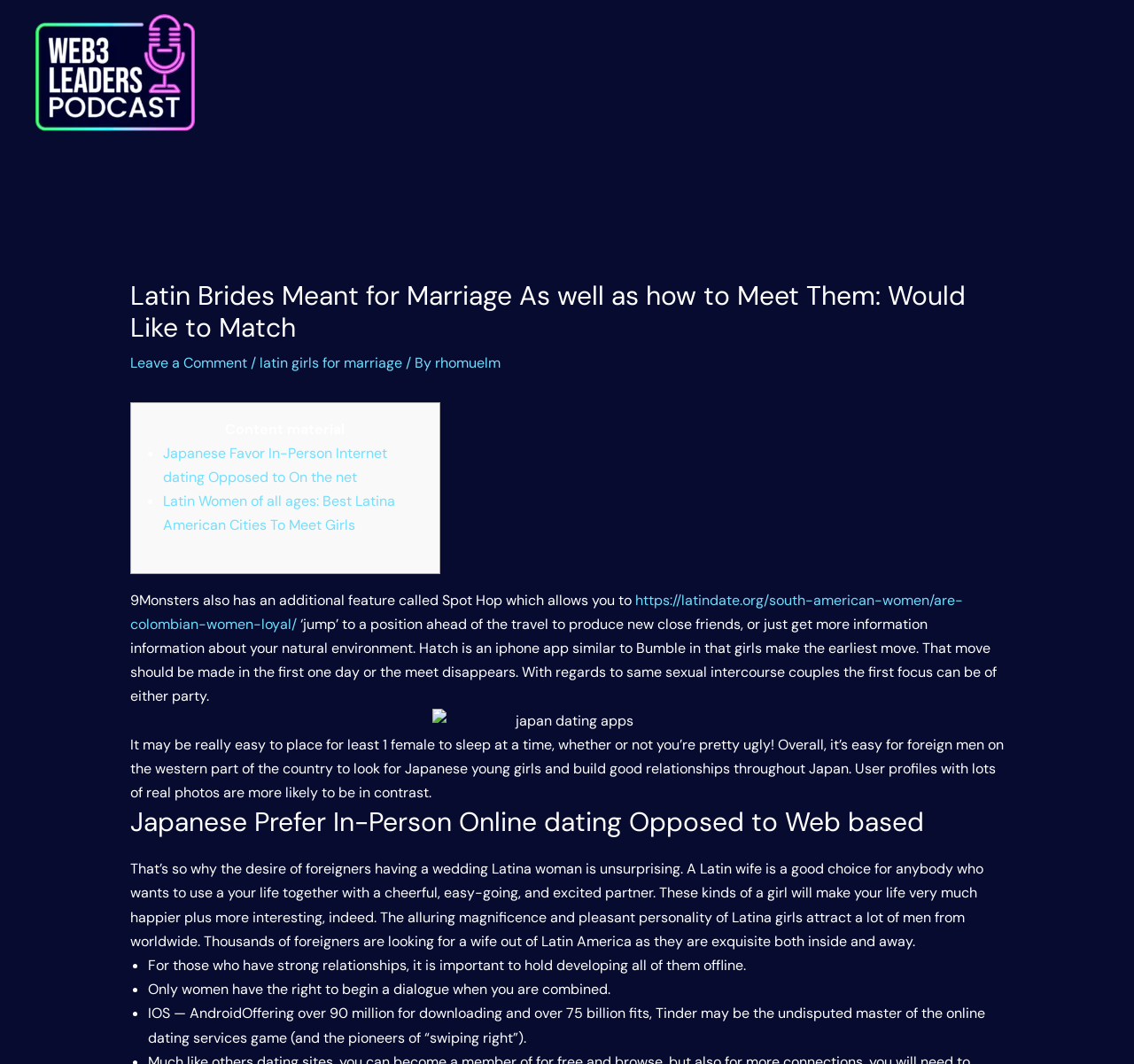What is the purpose of the Spot Hop feature?
Answer with a single word or phrase, using the screenshot for reference.

To jump to a new location